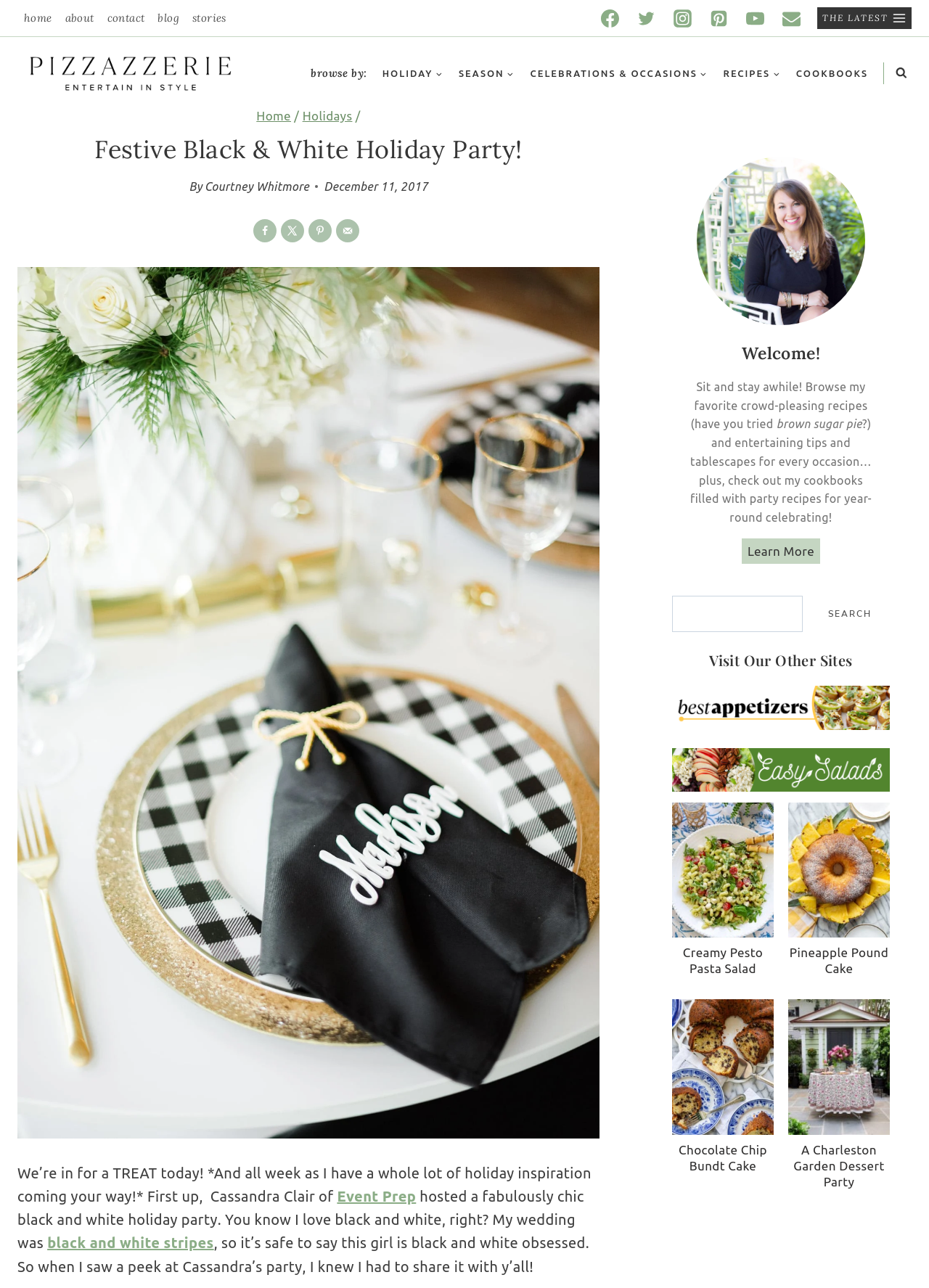Generate the text content of the main headline of the webpage.

Festive Black & White Holiday Party!